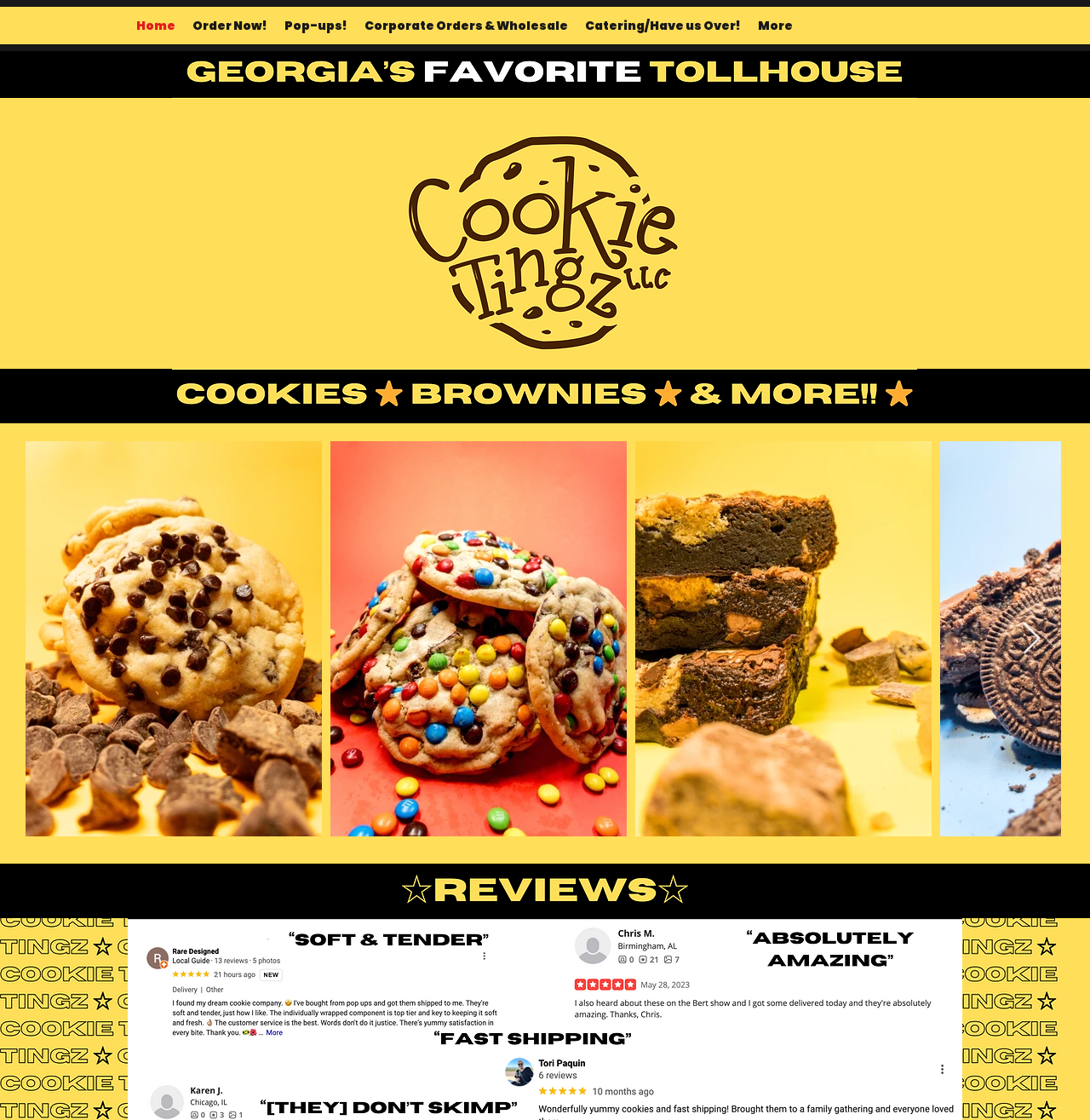How many navigation links are available at the top of the page?
Using the visual information from the image, give a one-word or short-phrase answer.

6